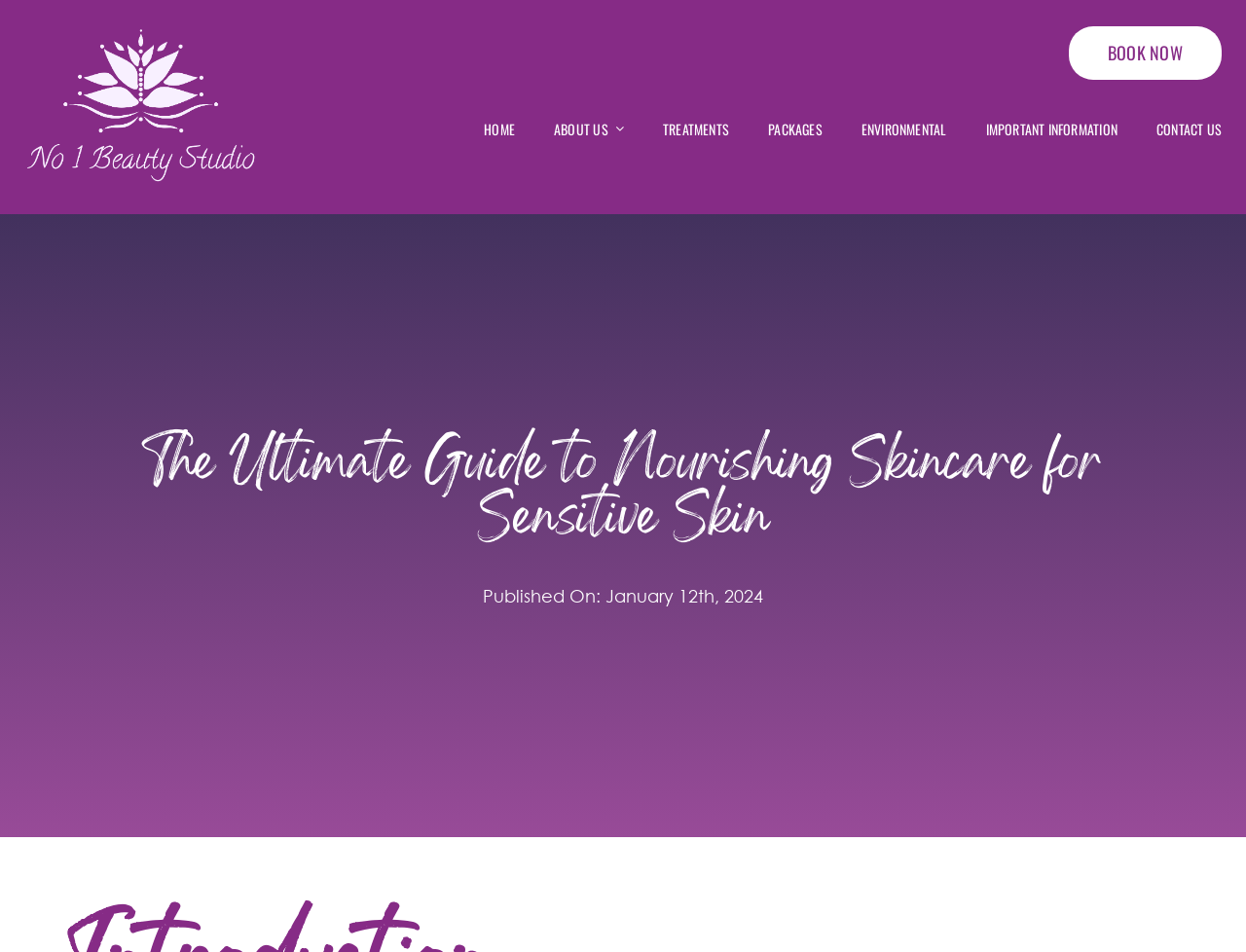Provide the bounding box coordinates, formatted as (top-left x, top-left y, bottom-right x, bottom-right y), with all values being floating point numbers between 0 and 1. Identify the bounding box of the UI element that matches the description: PACKAGES

[0.616, 0.124, 0.66, 0.148]